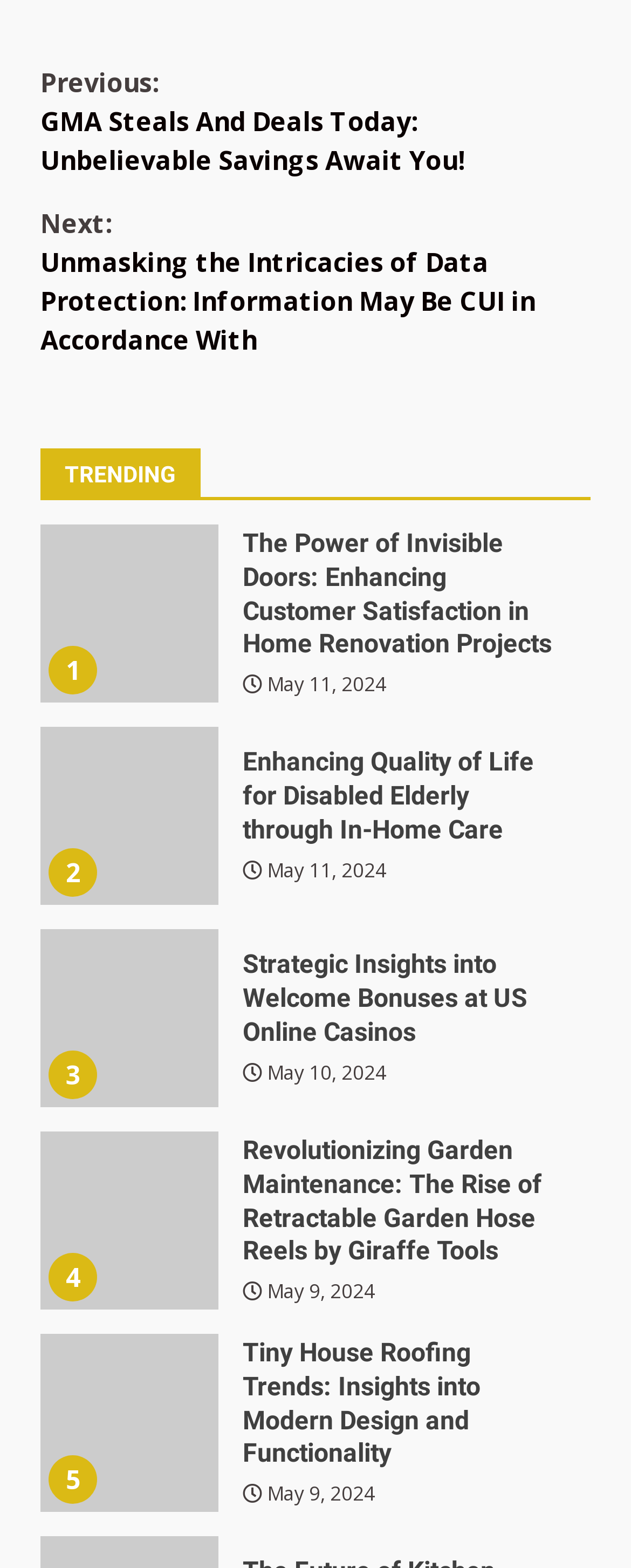Please identify the bounding box coordinates of the element I need to click to follow this instruction: "Click on 'Revolutionizing Garden Maintenance: The Rise of Retractable Garden Hose Reels by Giraffe Tools' link".

[0.385, 0.724, 0.874, 0.81]